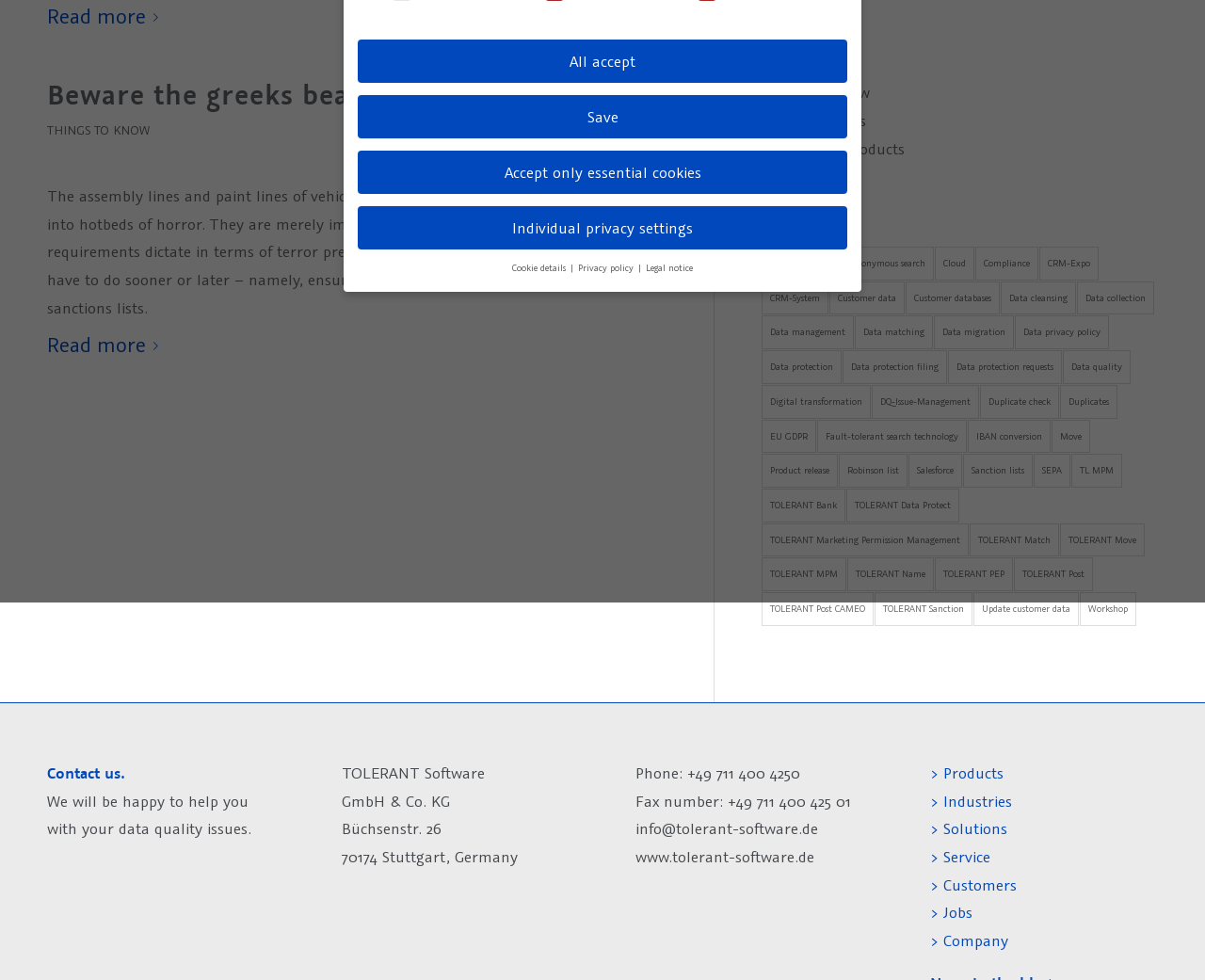Provide the bounding box coordinates of the HTML element described by the text: "Legal notice".

[0.536, 0.267, 0.575, 0.28]